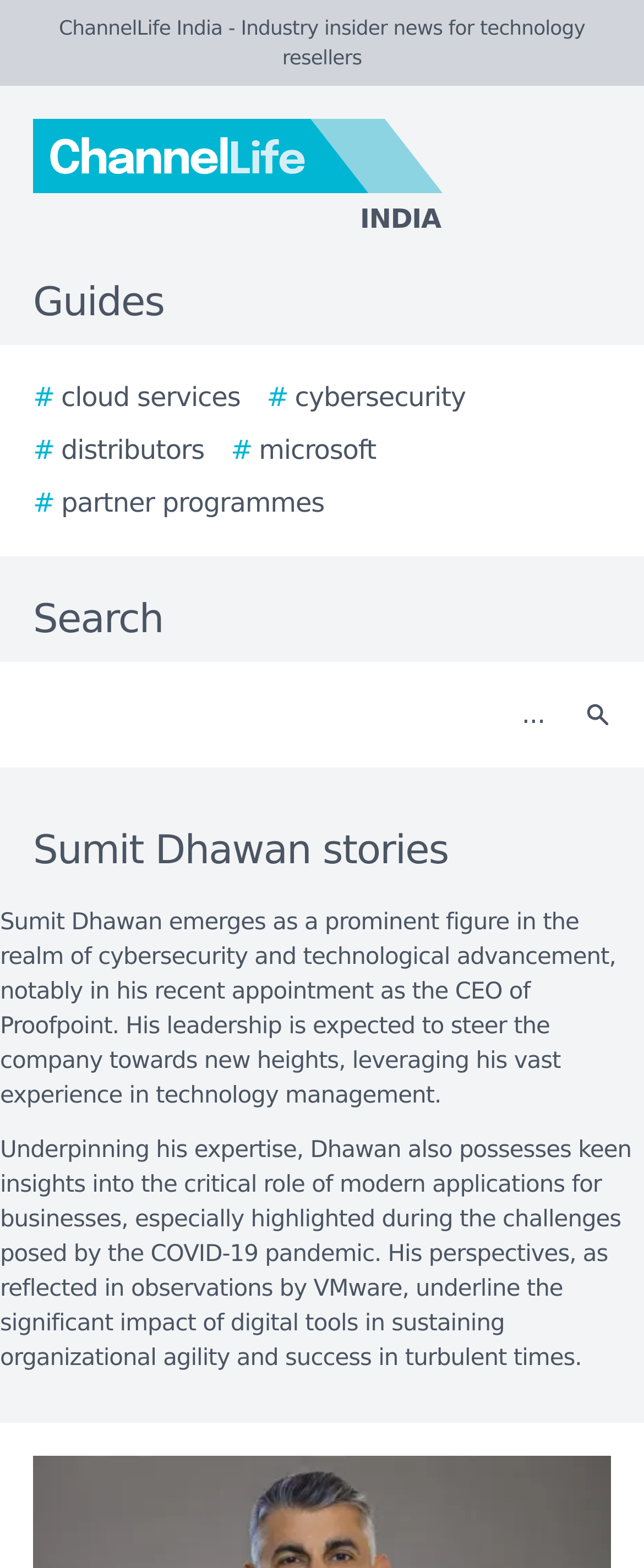Locate the bounding box coordinates of the item that should be clicked to fulfill the instruction: "Click the ChannelLife India logo".

[0.0, 0.076, 0.923, 0.153]